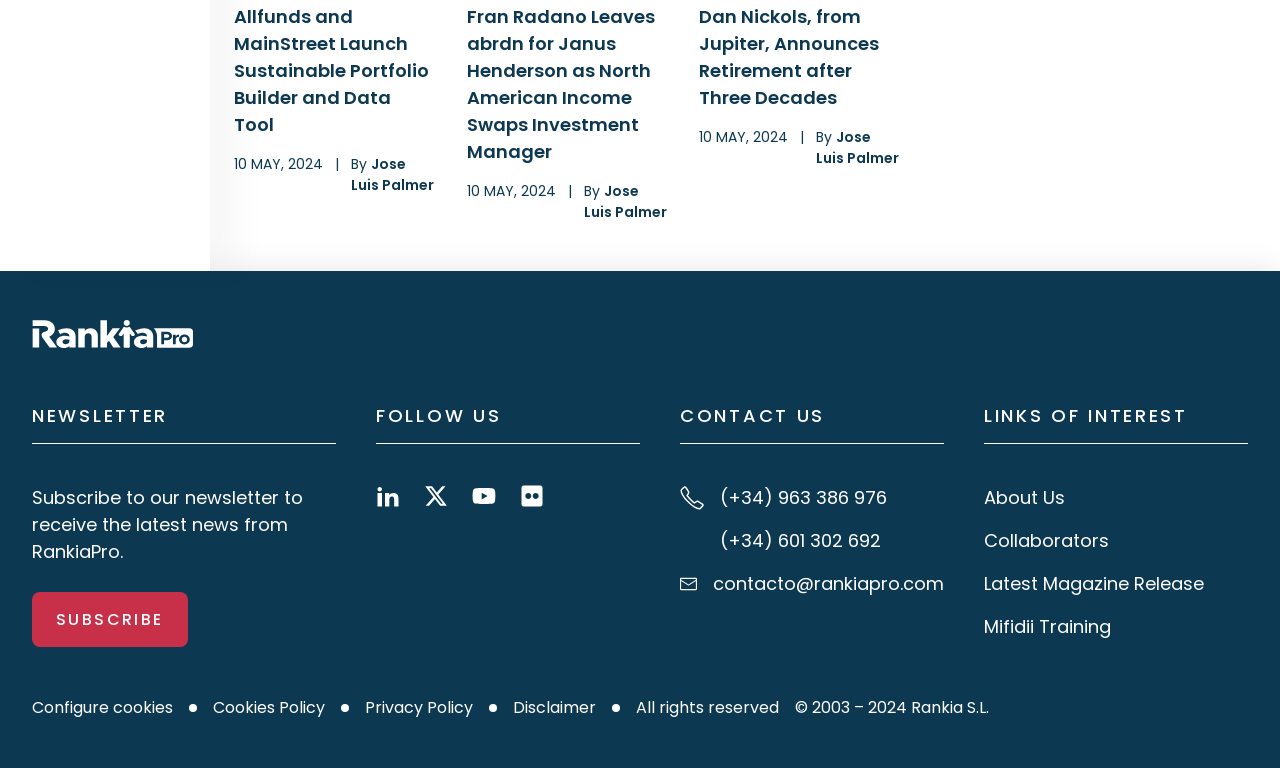Please identify the bounding box coordinates of the element on the webpage that should be clicked to follow this instruction: "Read the news article by Jose Luis Palmer". The bounding box coordinates should be given as four float numbers between 0 and 1, formatted as [left, top, right, bottom].

[0.274, 0.201, 0.339, 0.254]